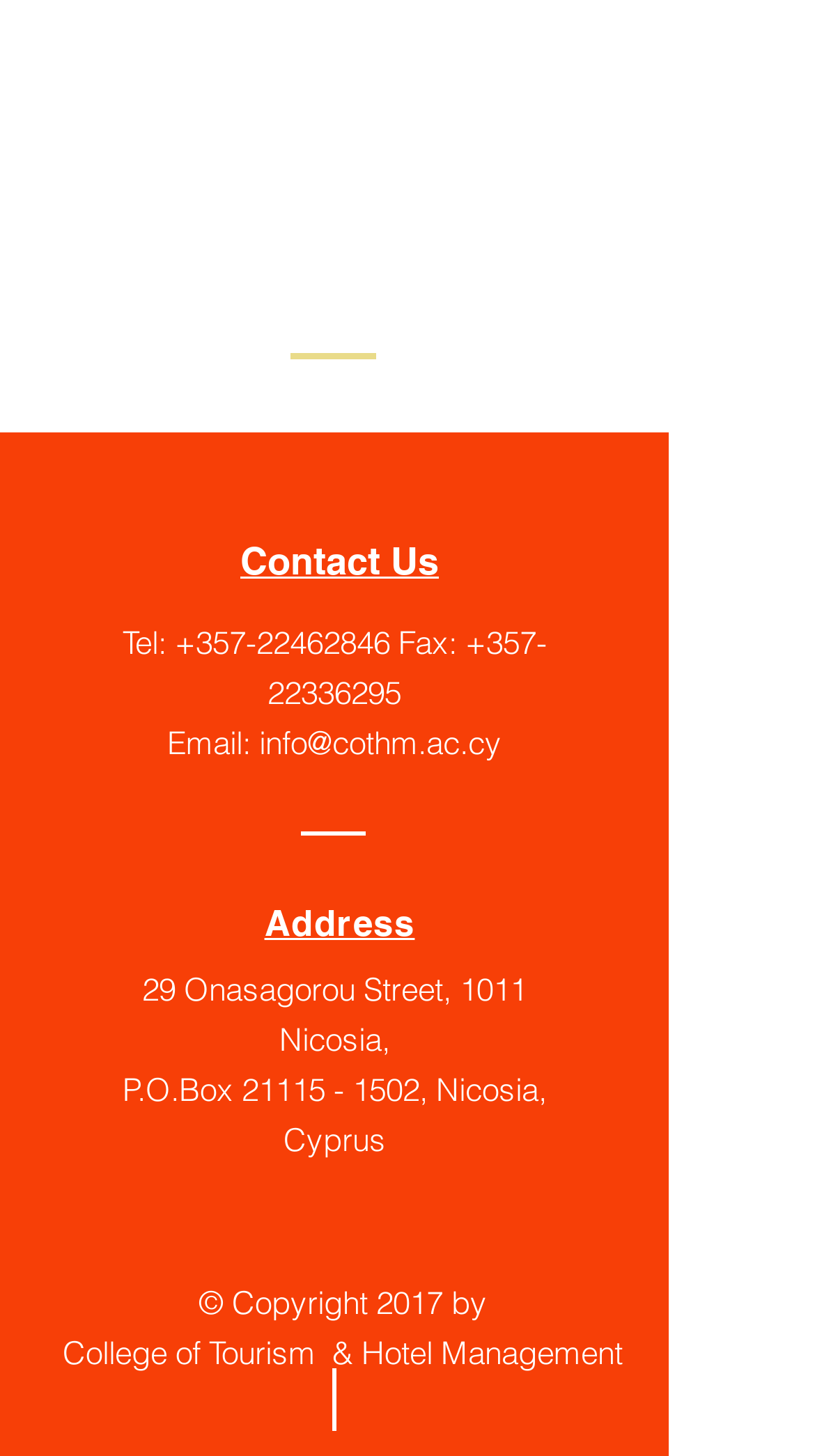Answer this question in one word or a short phrase: What is the email address to contact?

info@cothm.ac.cy